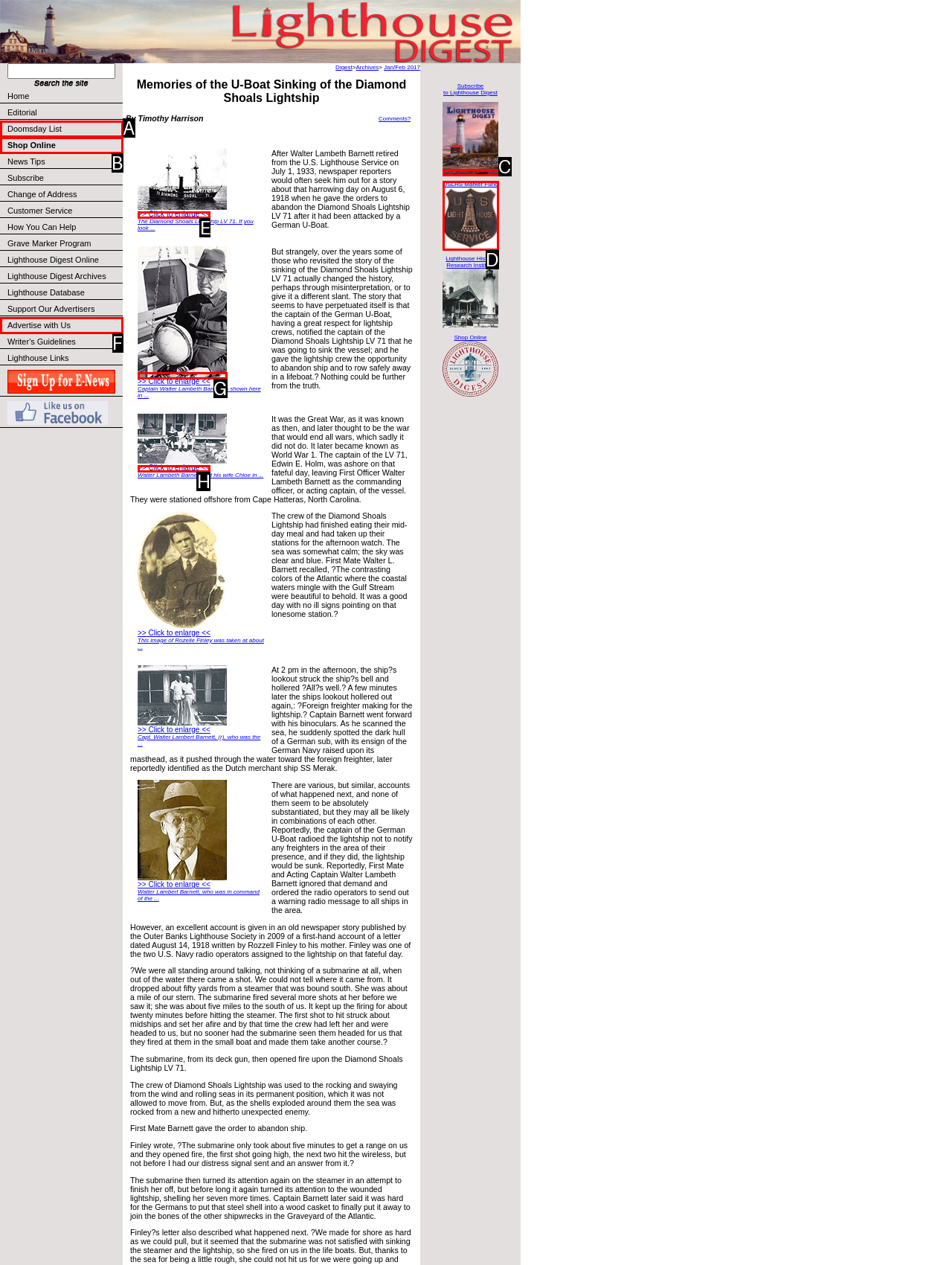Match the HTML element to the given description: >> Click to enlarge <<
Indicate the option by its letter.

E